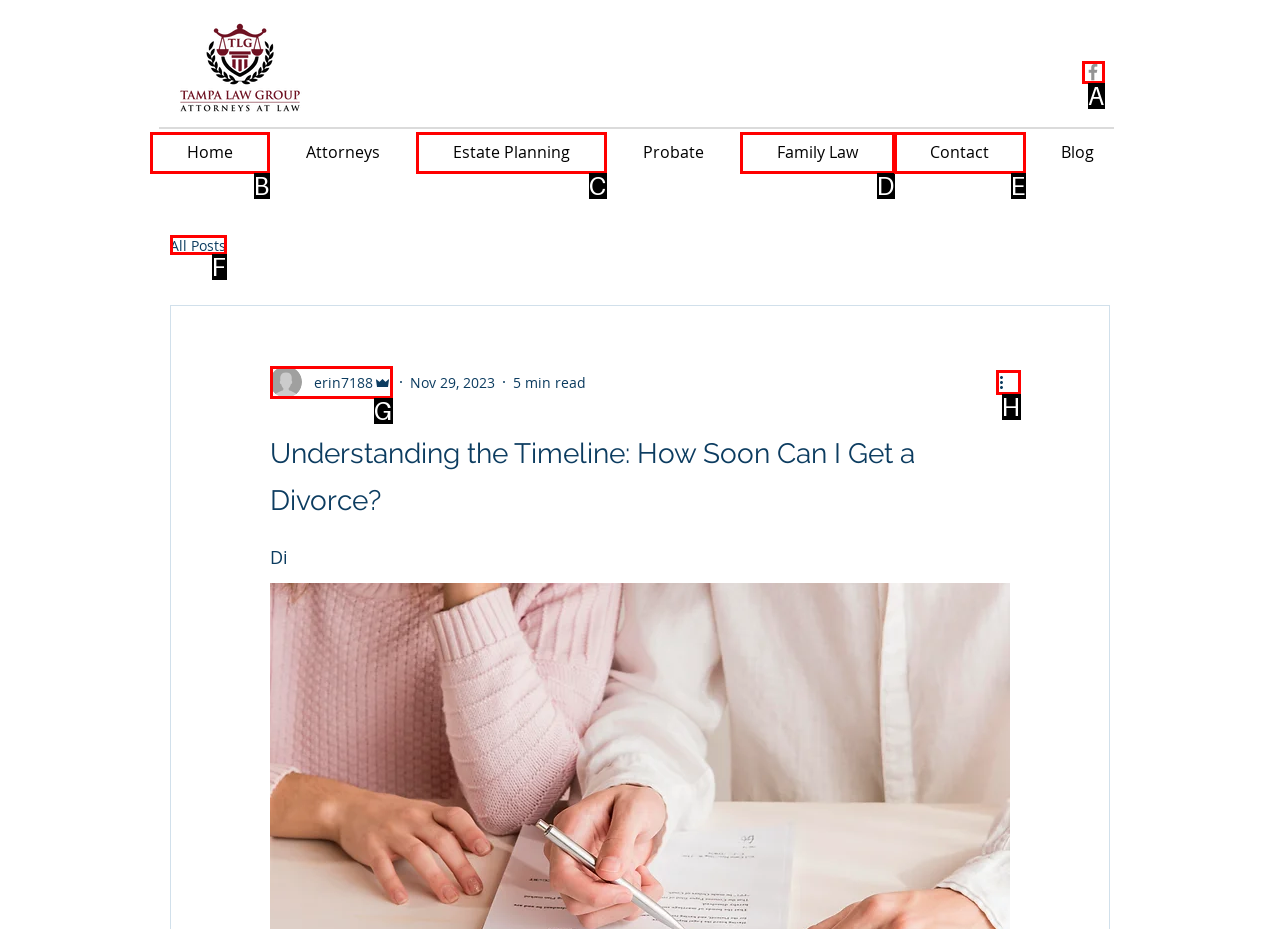Match the description: aria-label="More actions" to the appropriate HTML element. Respond with the letter of your selected option.

H